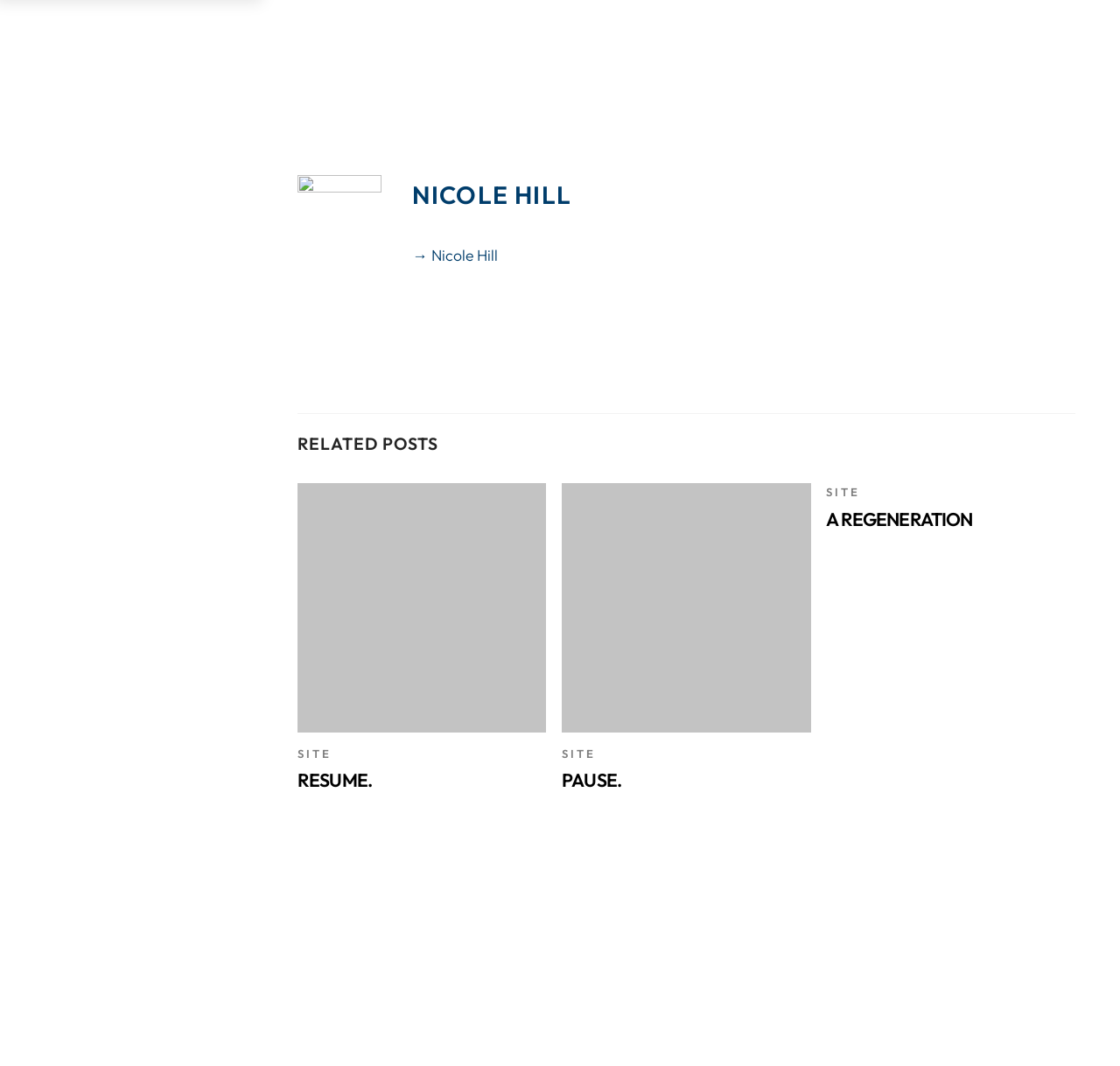Identify the bounding box for the UI element specified in this description: "alt="Resume." title="Resume."". The coordinates must be four float numbers between 0 and 1, formatted as [left, top, right, bottom].

[0.266, 0.667, 0.488, 0.686]